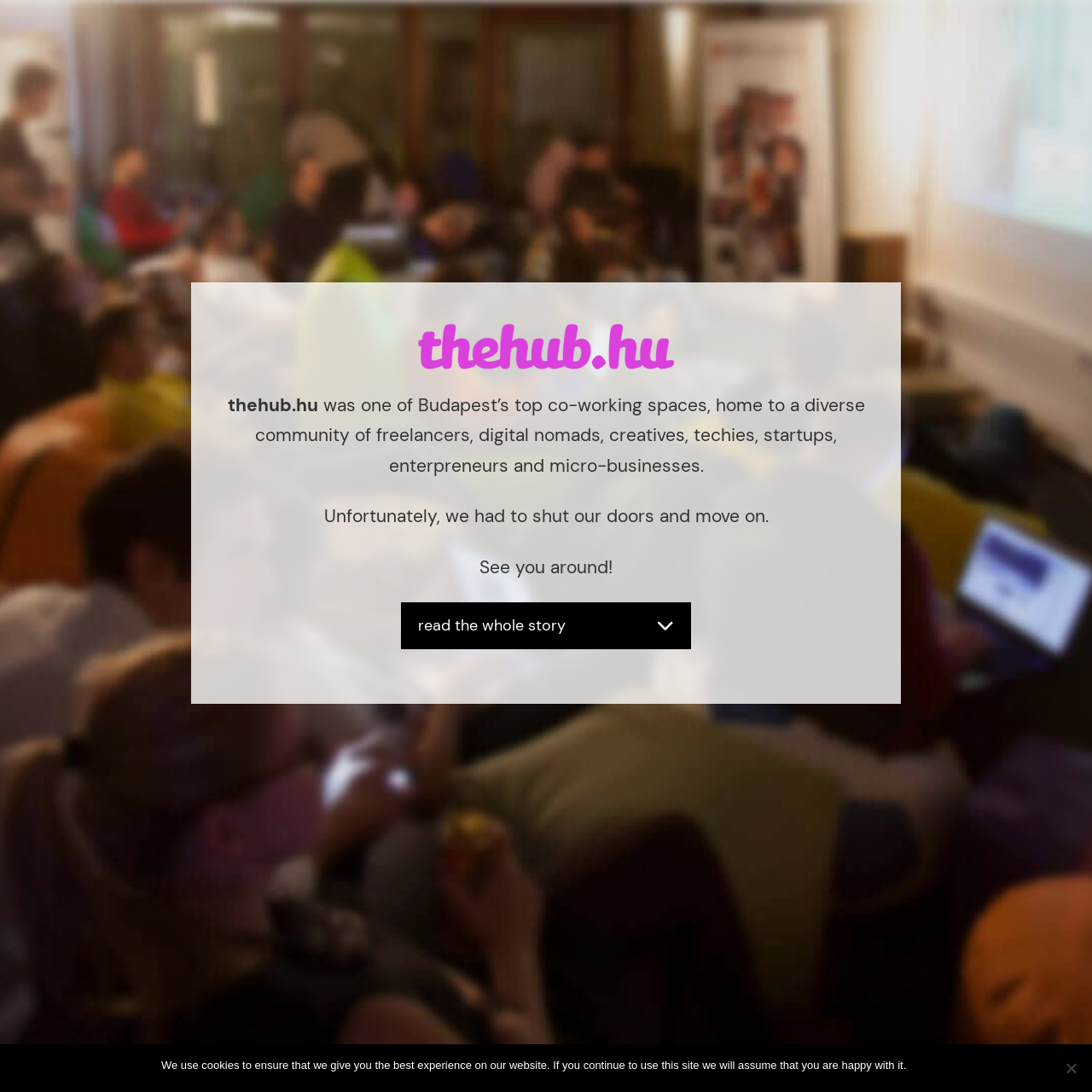Provide a brief response to the question below using a single word or phrase: 
What is the tone of the message 'See you around!'?

Friendly